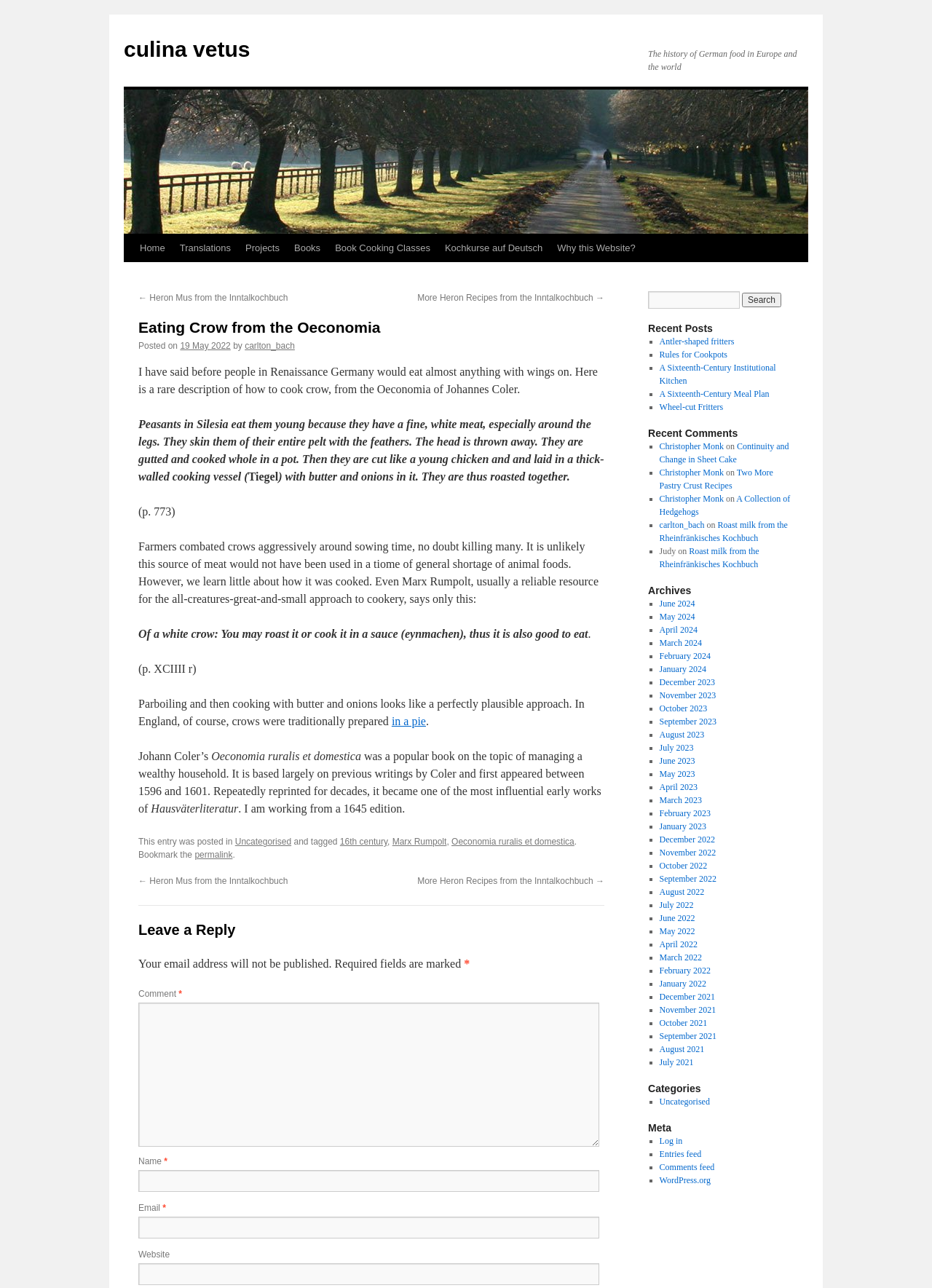Carefully examine the image and provide an in-depth answer to the question: What is the author of the post?

The author of the post is obtained from the link element 'carlton_bach' which is a child of the static text element 'by'.